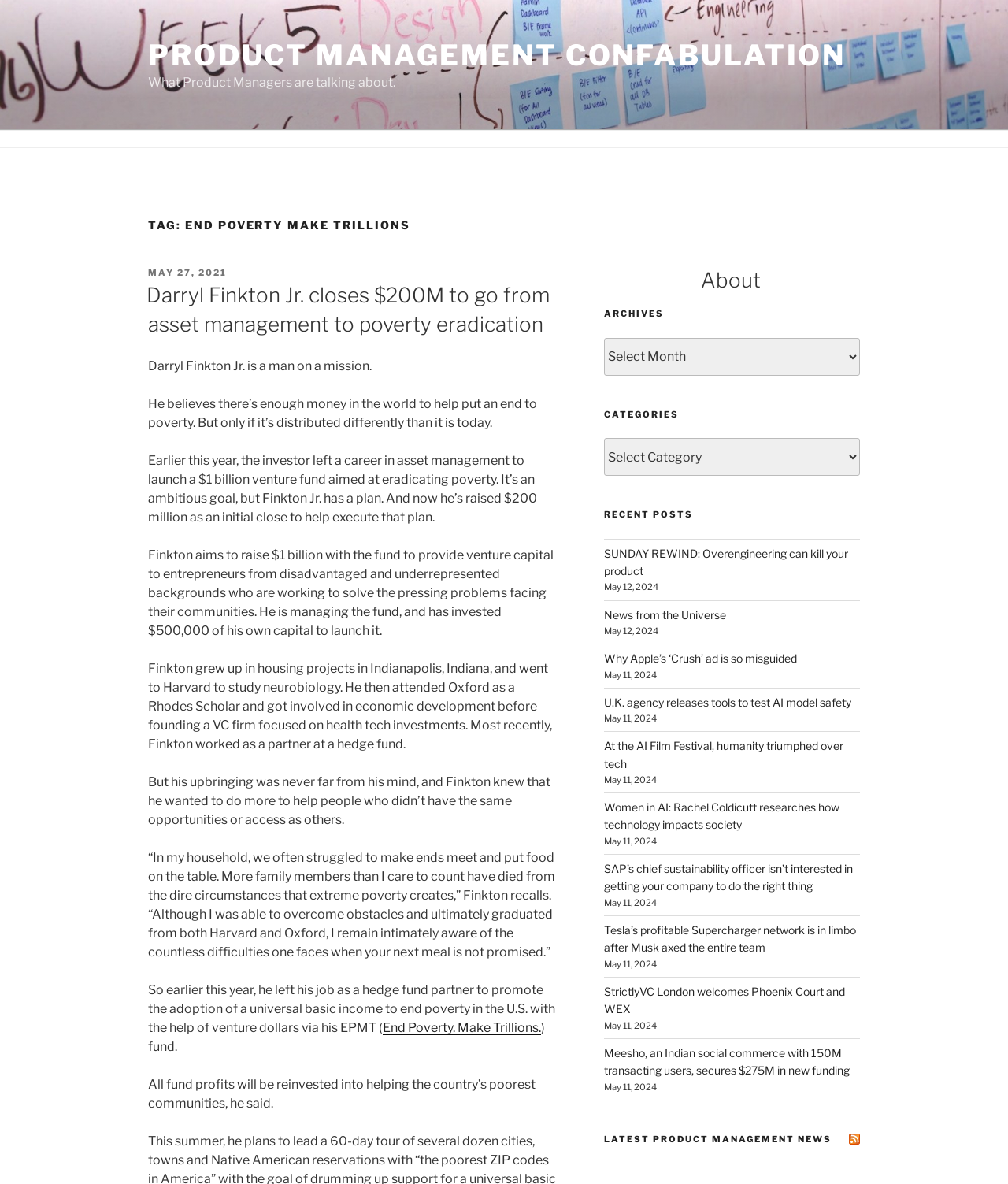How much did Darryl Finkton Jr. invest in the fund? Based on the screenshot, please respond with a single word or phrase.

$500,000